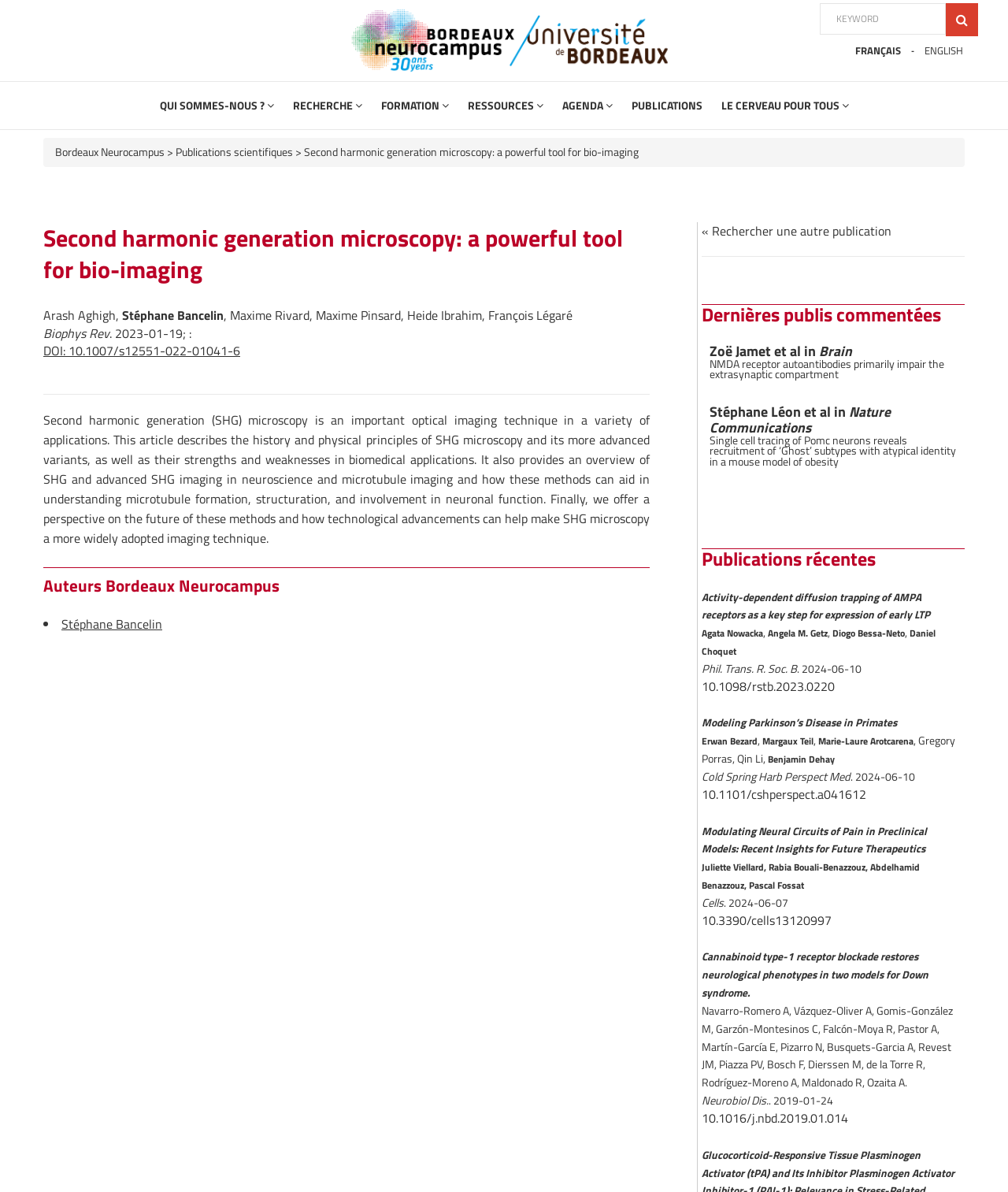Point out the bounding box coordinates of the section to click in order to follow this instruction: "Explore recent publications".

[0.696, 0.46, 0.957, 0.477]